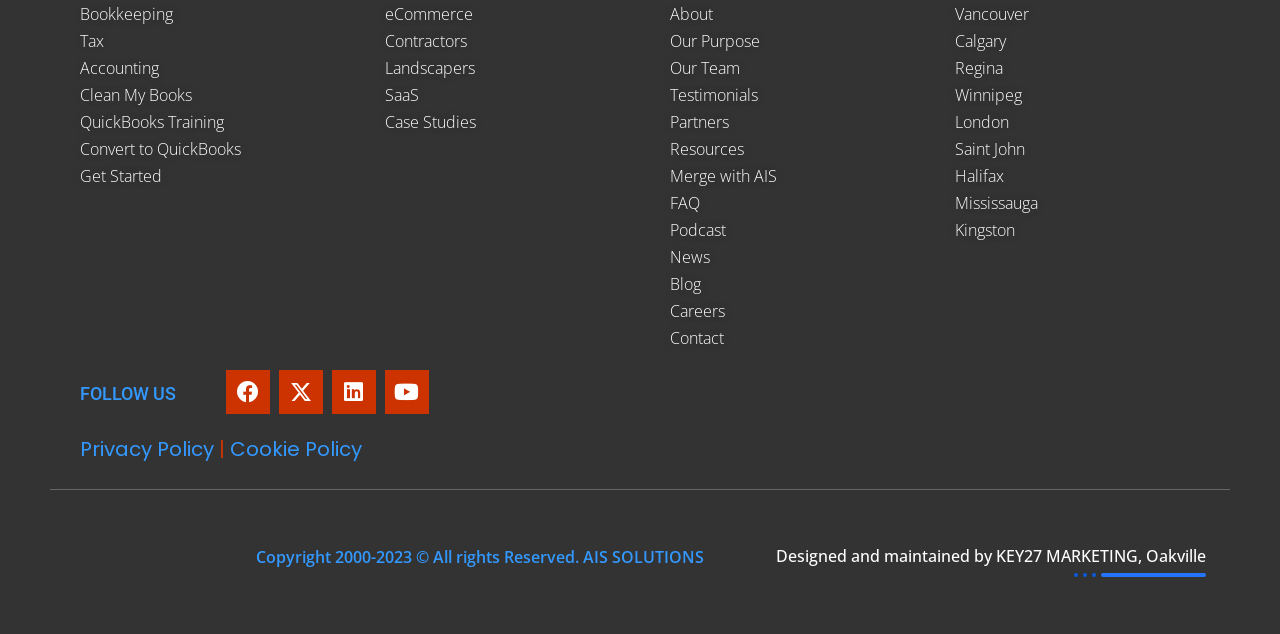Find the bounding box coordinates for the element that must be clicked to complete the instruction: "Get Started with QuickBooks". The coordinates should be four float numbers between 0 and 1, indicated as [left, top, right, bottom].

[0.062, 0.259, 0.27, 0.297]